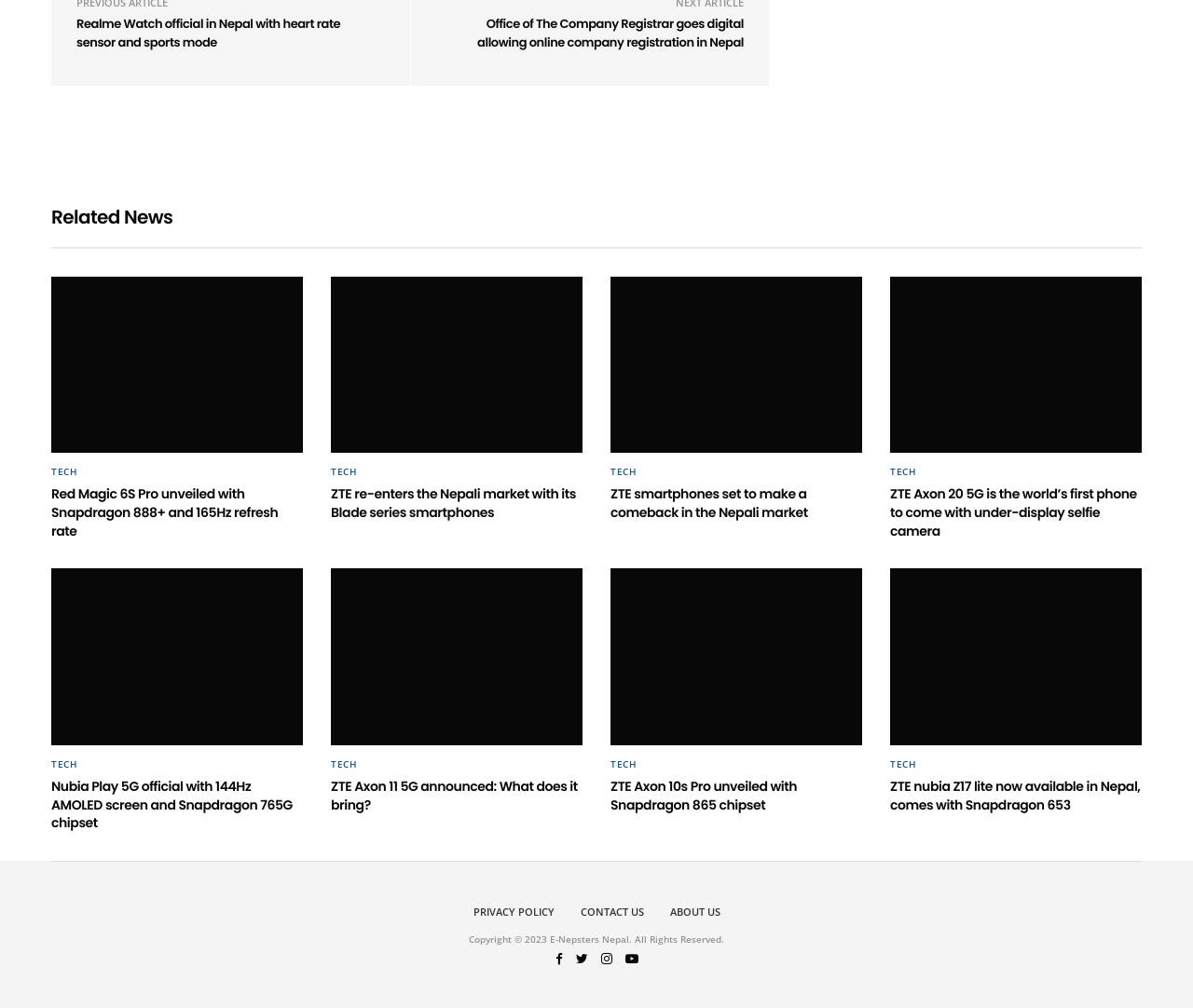Can you give a detailed response to the following question using the information from the image? How many related news articles are there?

There are 6 related news articles, which can be counted by looking at the number of figure elements with links under the 'Related News' heading.